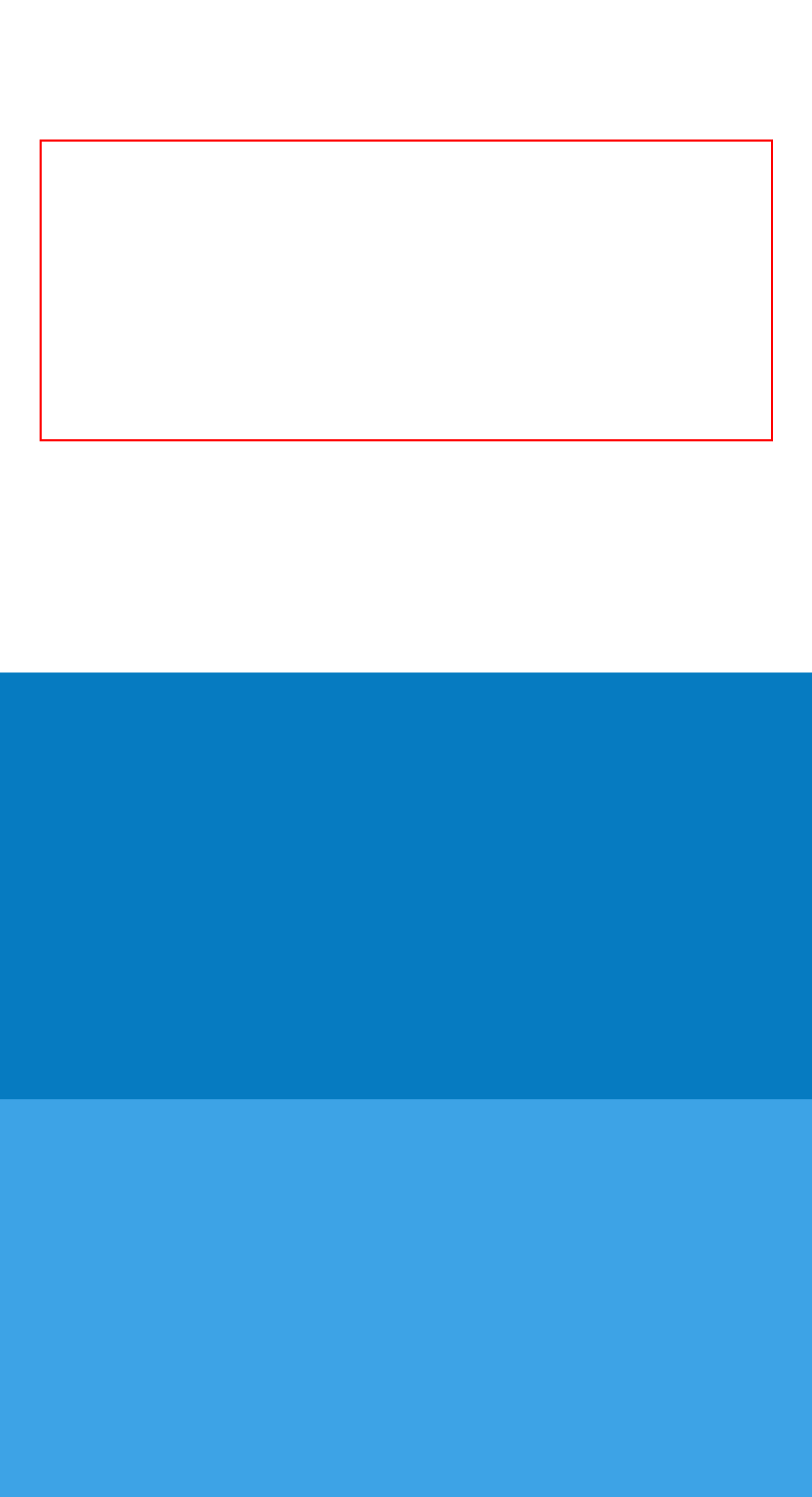Please recognize and transcribe the text located inside the red bounding box in the webpage image.

His experience as a player in both the Philippines and China has given him valuable insights into the nuances of basketball in different cultural and competitive contexts. His adaptability and understanding of the diverse playing styles have made him a sought-after coach in Asia.